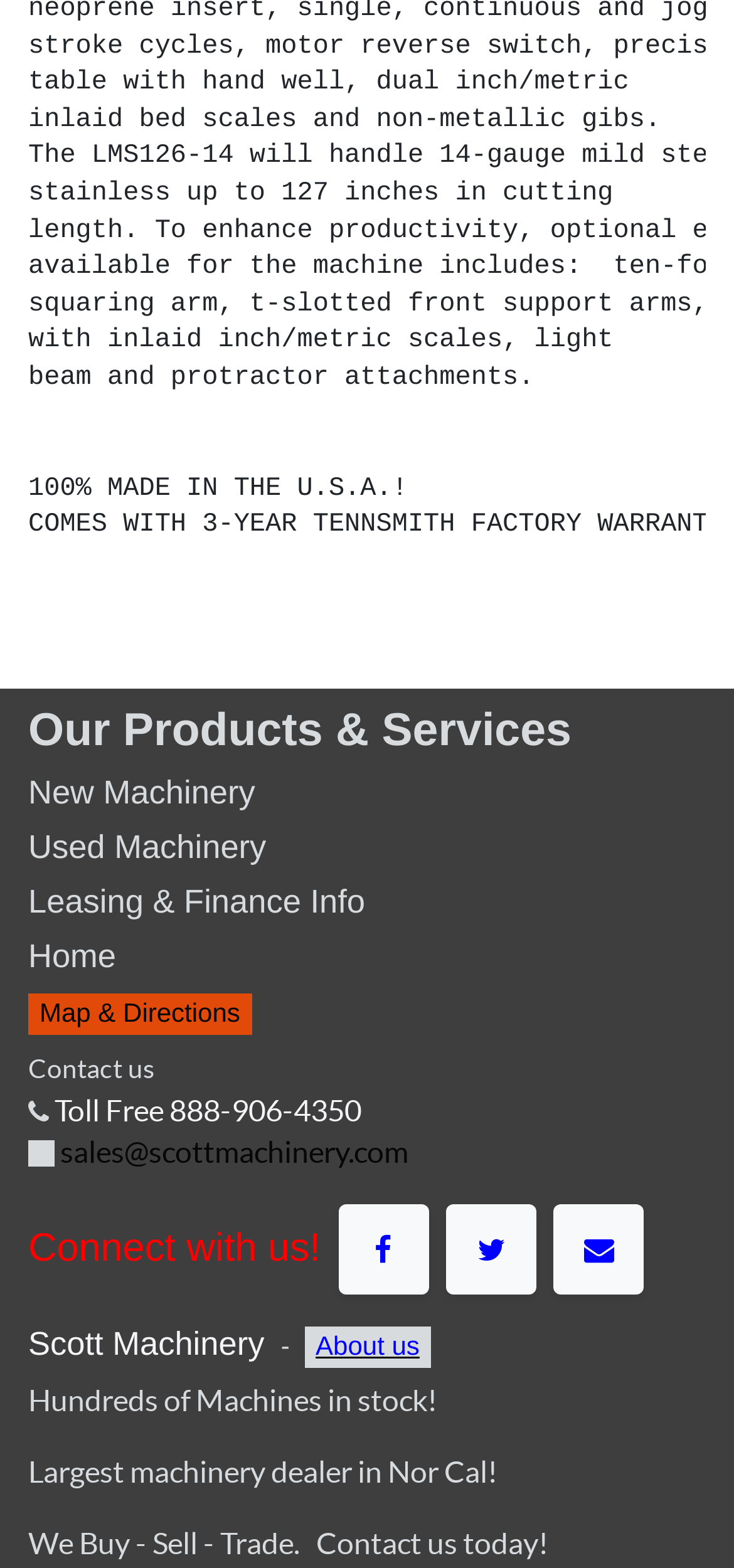Please give a succinct answer using a single word or phrase:
What are the three social media platforms the company is connected to?

Facebook, Twitter, and LinkedIn